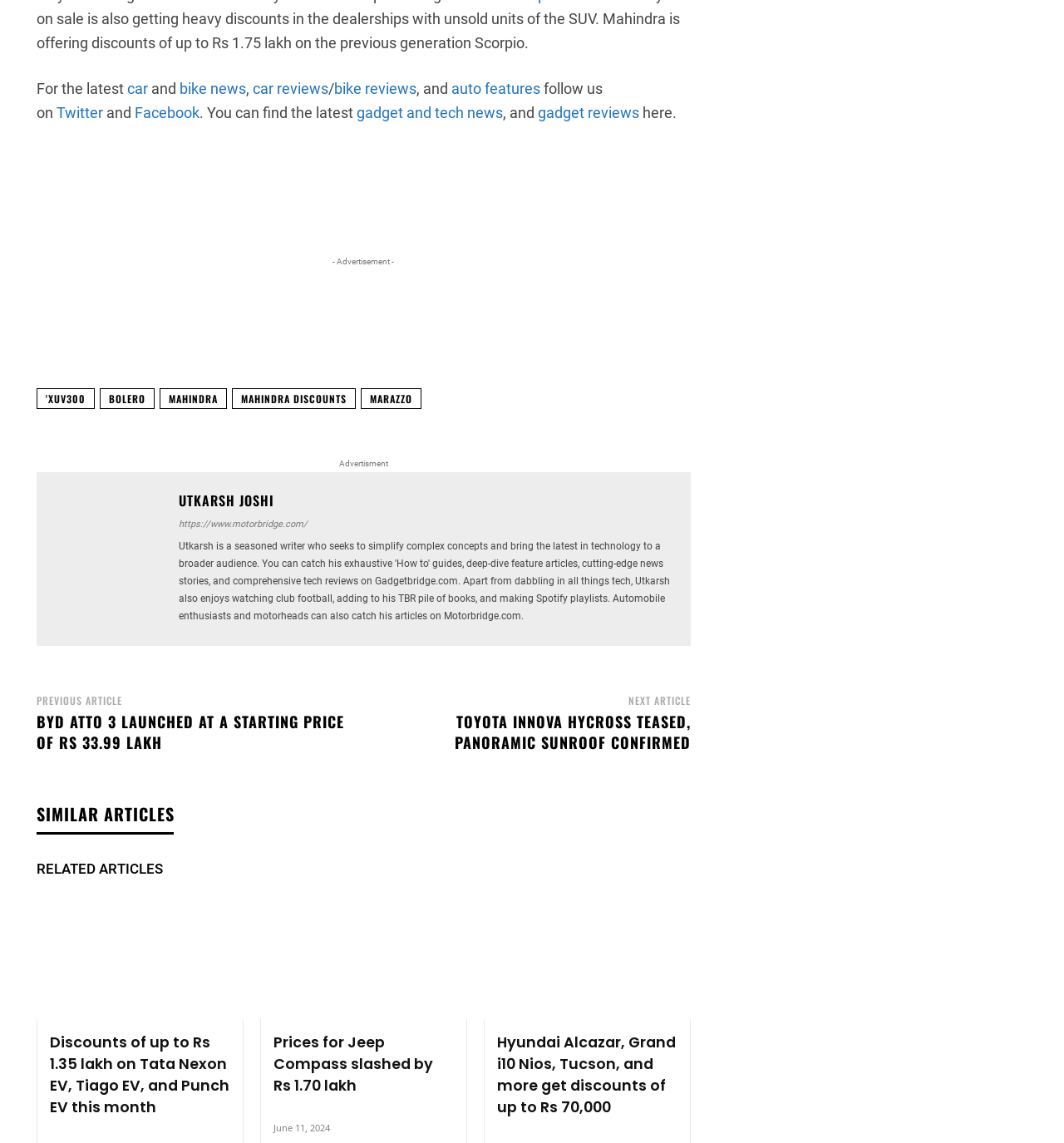Please use the details from the image to answer the following question comprehensively:
What type of content is listed under 'RELATED ARTICLES'?

Based on the links and titles listed under 'RELATED ARTICLES', it appears that this section provides information about discounts and prices of various cars and vehicles, such as Tata Nexon EV and Jeep Compass.